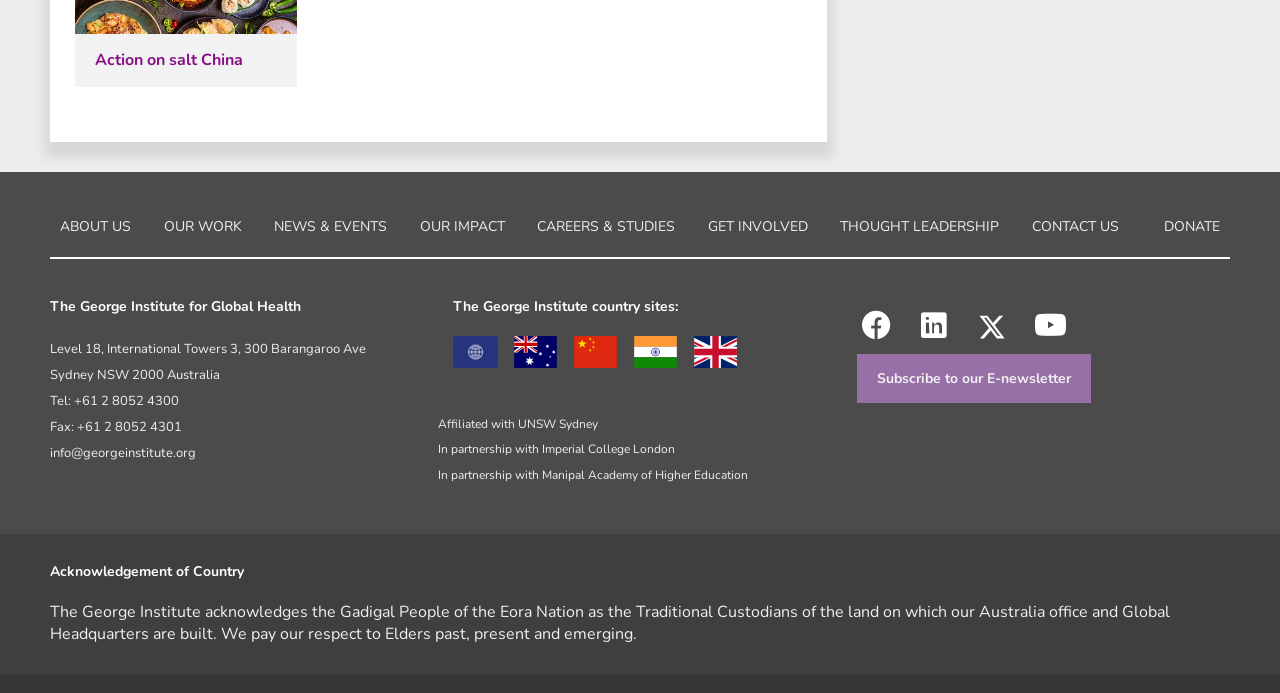Please identify the bounding box coordinates of the clickable region that I should interact with to perform the following instruction: "Visit the George Institute's China site". The coordinates should be expressed as four float numbers between 0 and 1, i.e., [left, top, right, bottom].

[0.448, 0.484, 0.483, 0.53]